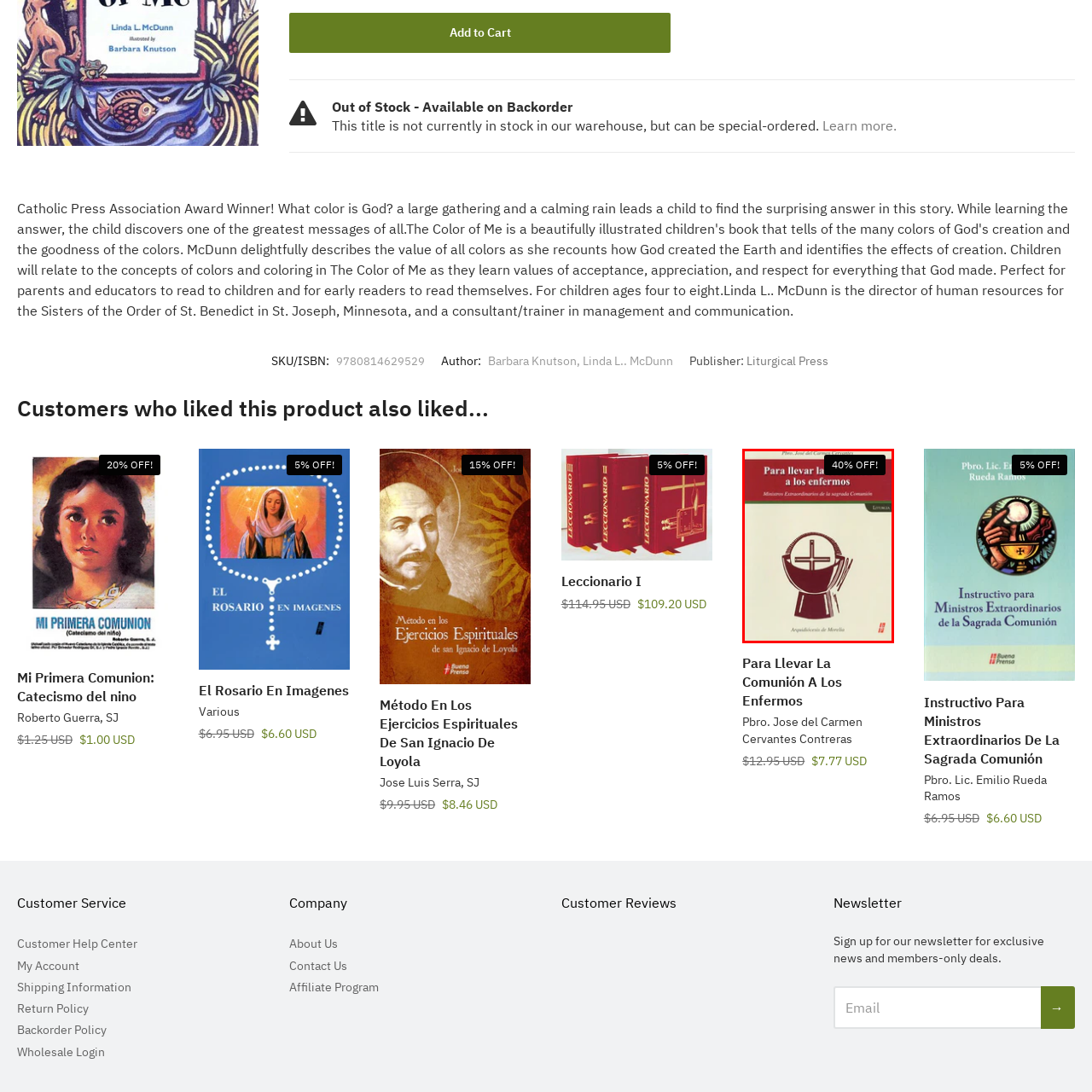Detail the features and components of the image inside the red outline.

The image features the cover of the book titled "Para Llevar La Comunión A Los Enfermos," authored by Pbro. Jose del Carmen Cervantes Contreras. The design showcases a prominent image of a chalice and a cross, symbolizing the Eucharist and the communal aspect of faith. A banner across the top right corner indicates a discount of 40% off, highlighting its promotion. The book is published by the Arquidiócesis de Morelia and focuses on the role of extraordinary ministers in delivering communion to the sick, reflecting a significant aspect of pastoral care and liturgical practice within the church.